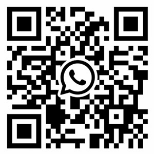Construct a detailed narrative about the image.

The image features a QR code designed for WhatsApp communication. Prominently displayed in the center of the code is a distinctive WhatsApp logo, which resembles a speech bubble containing a phone icon, symbolizing instant messaging and connectivity. This QR code serves as a convenient link for users to connect directly via WhatsApp, facilitating easy communication with the associated entity or individual. It's an effective tool for engaging customers or followers, encouraging them to reach out effortlessly. The surrounding black and white squares create a traditional QR code aesthetic, enhancing its scannability with mobile devices.